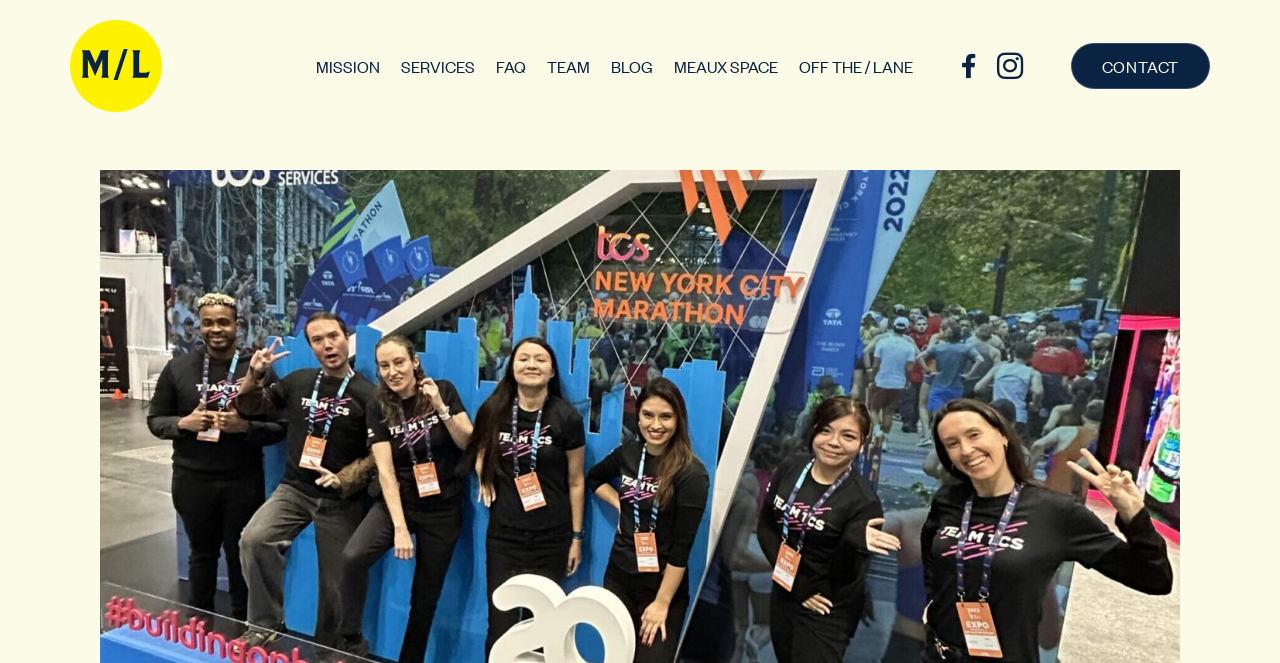Please identify the bounding box coordinates of the area I need to click to accomplish the following instruction: "read the blog".

[0.477, 0.083, 0.51, 0.116]